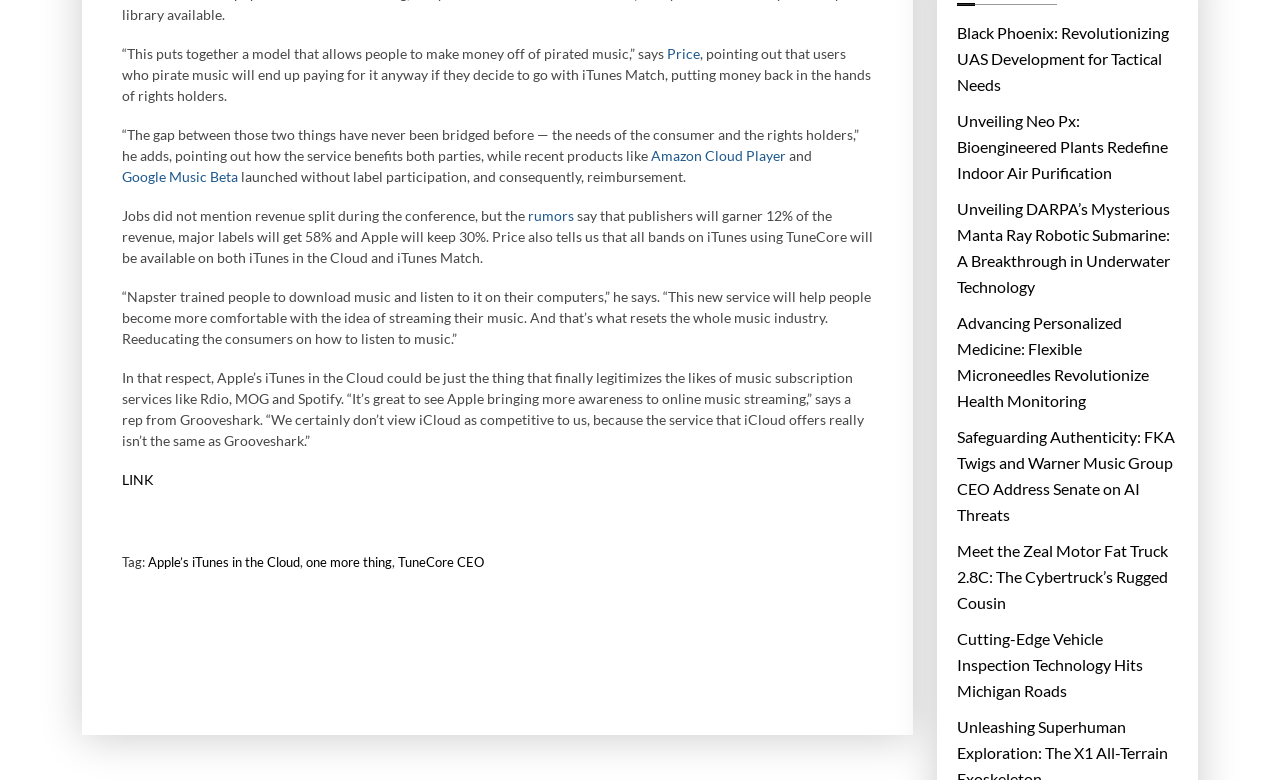Provide the bounding box coordinates of the HTML element this sentence describes: "Follow". The bounding box coordinates consist of four float numbers between 0 and 1, i.e., [left, top, right, bottom].

None